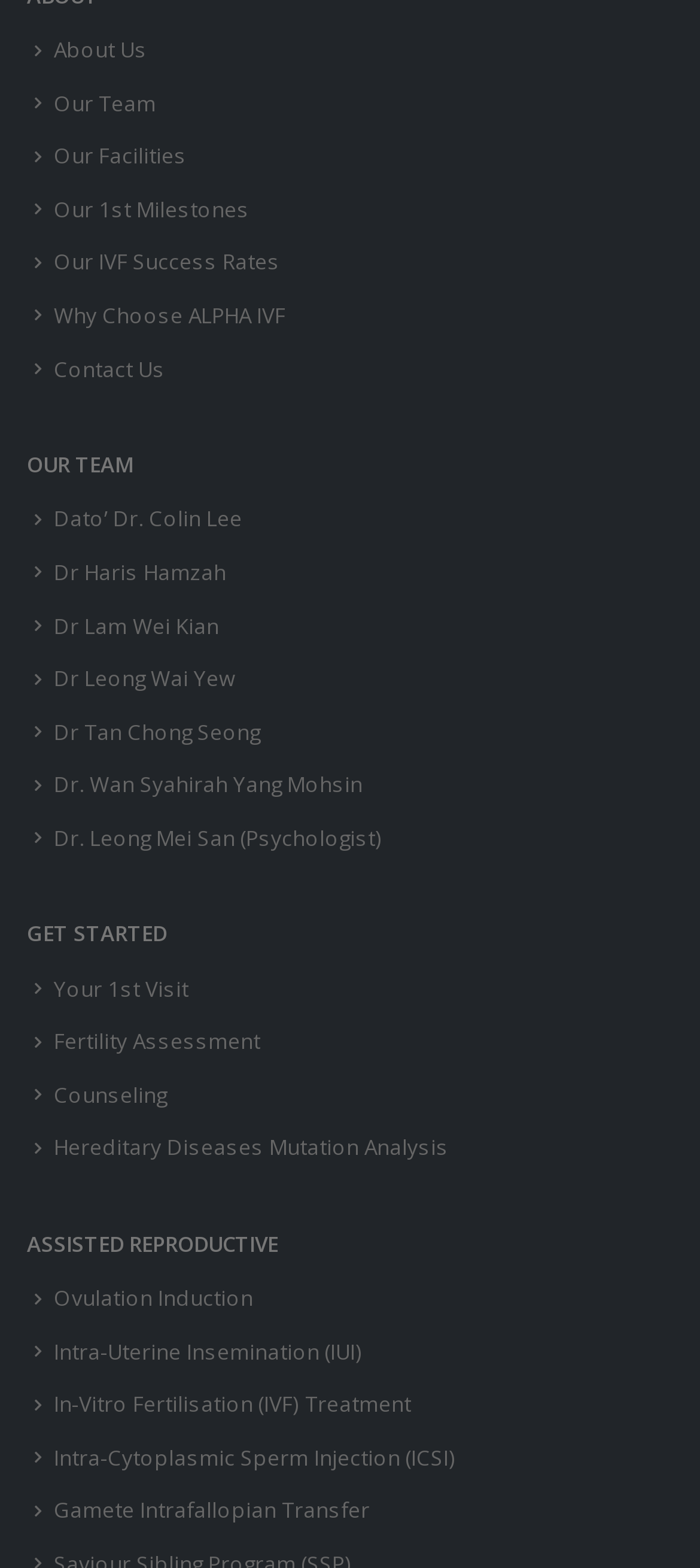Use a single word or phrase to answer the question: What is the first link in the top navigation menu?

About Us